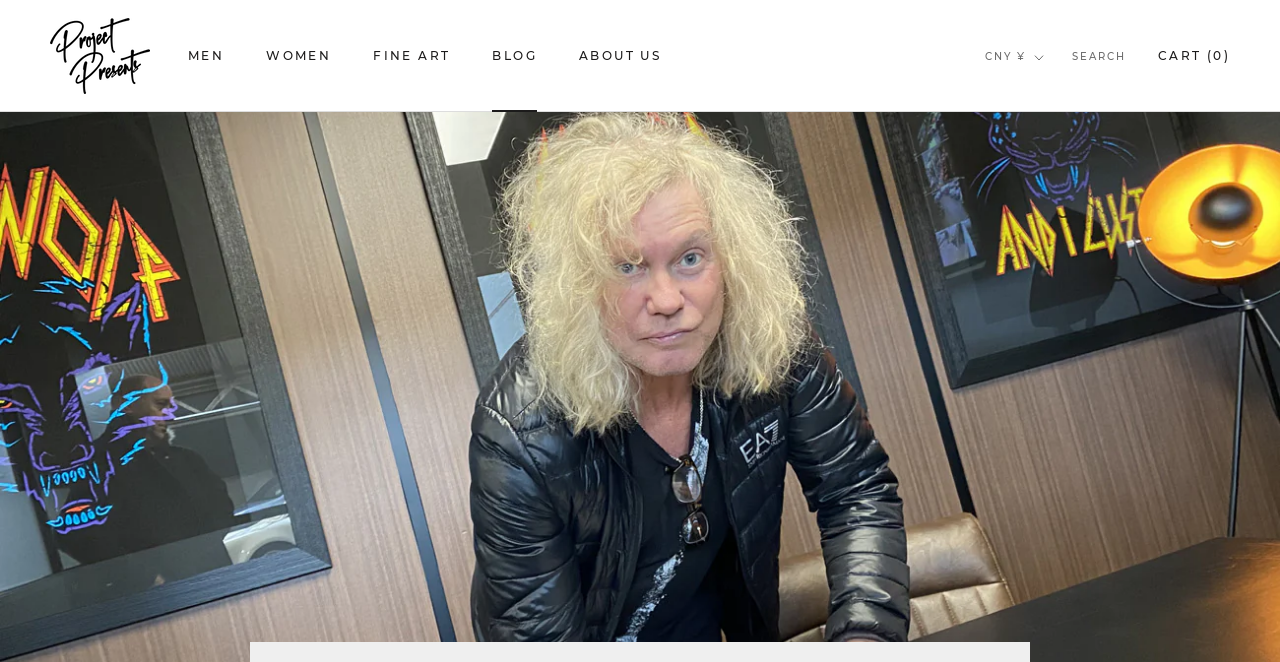What is the name of the band member signing the contract?
Based on the screenshot, provide your answer in one word or phrase.

Rick Savage